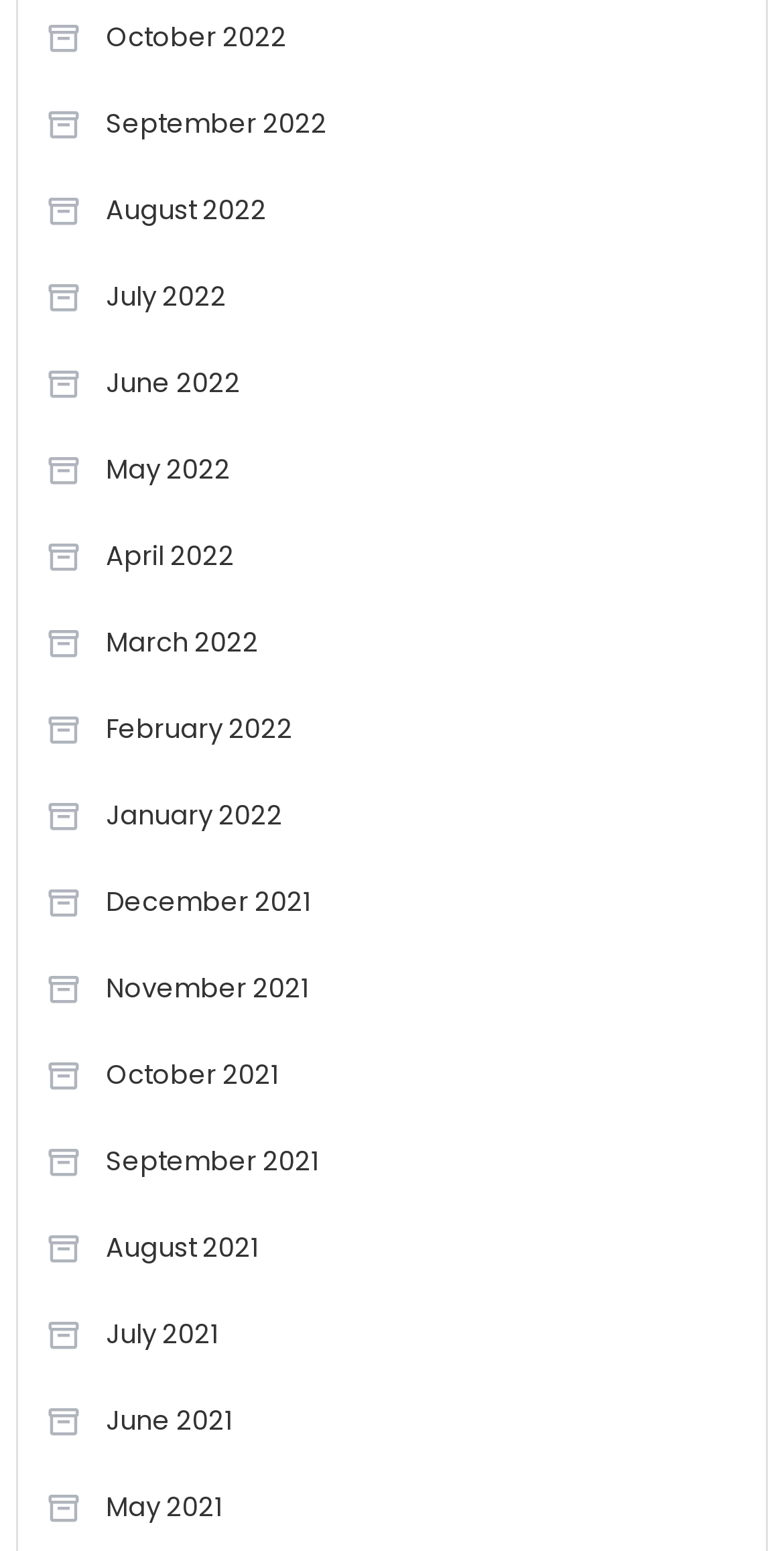Indicate the bounding box coordinates of the element that needs to be clicked to satisfy the following instruction: "View September 2021". The coordinates should be four float numbers between 0 and 1, i.e., [left, top, right, bottom].

[0.058, 0.729, 0.407, 0.771]